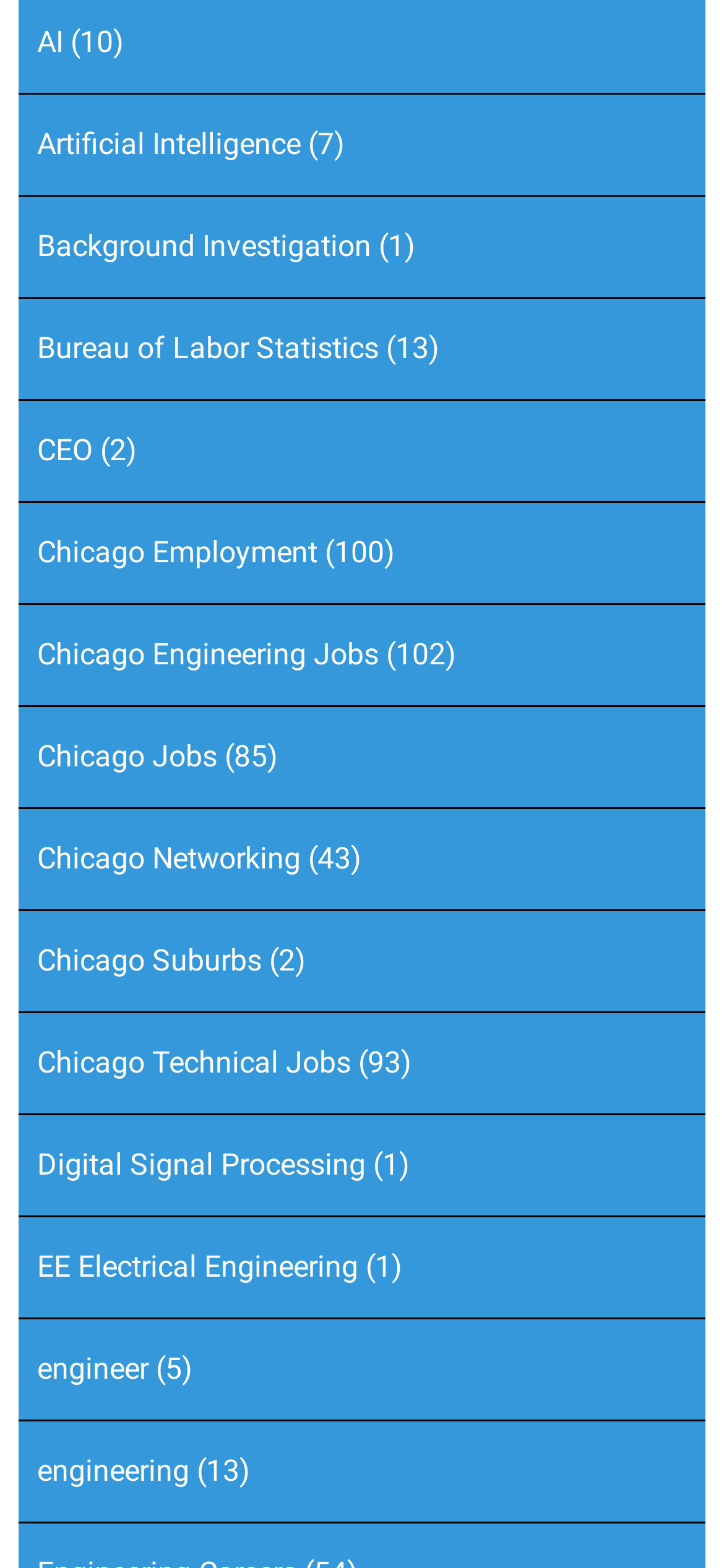Please locate the bounding box coordinates of the element that should be clicked to achieve the given instruction: "visit Artificial Intelligence page".

[0.051, 0.081, 0.415, 0.103]